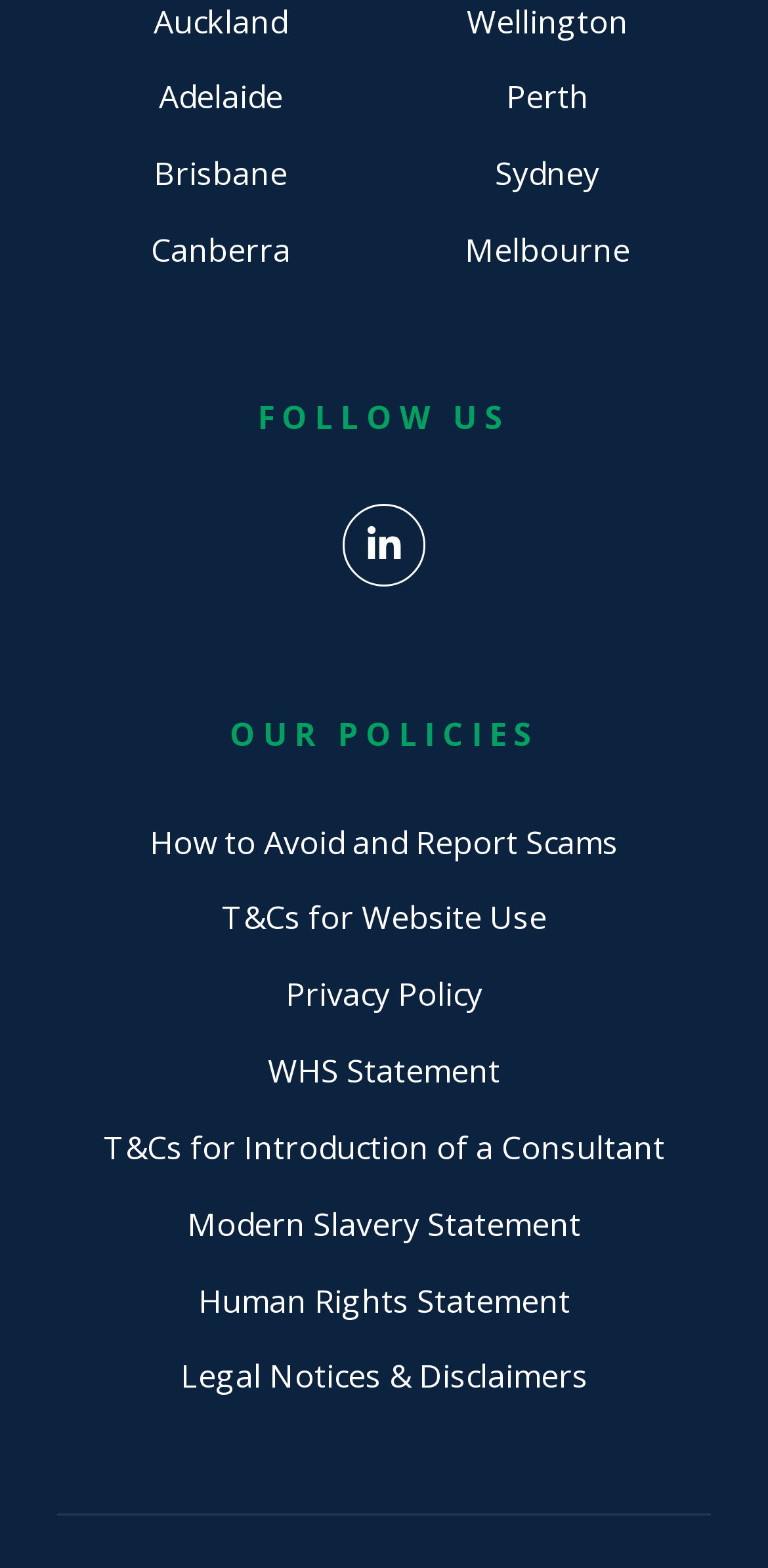Determine the bounding box coordinates of the element that should be clicked to execute the following command: "learn about human rights statement".

[0.258, 0.815, 0.742, 0.843]